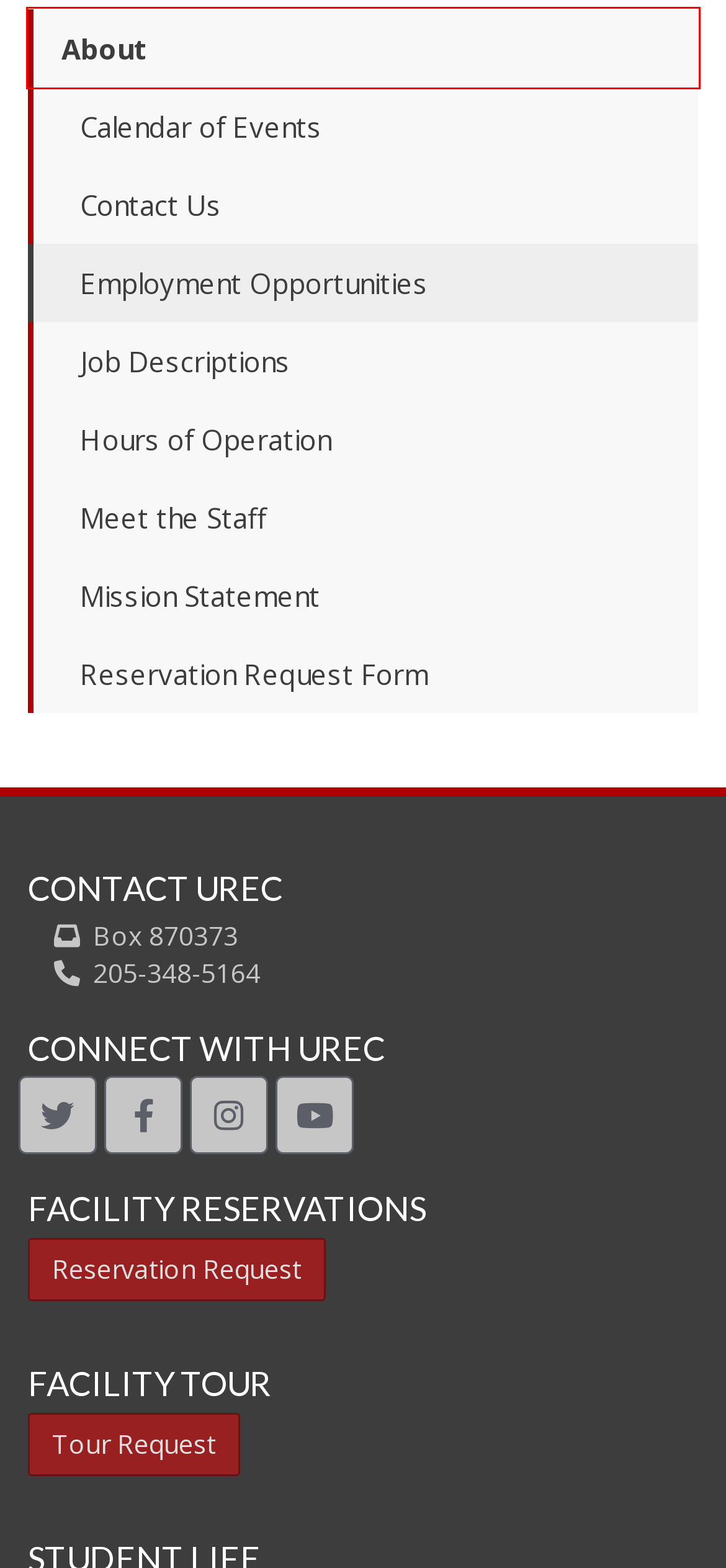Take a look at the provided webpage screenshot featuring a red bounding box around an element. Select the most appropriate webpage description for the page that loads after clicking on the element inside the red bounding box. Here are the candidates:
A. Mission Statement - University Recreation
B. Contact Us - University Recreation
C. About Us - University Recreation
D. Request A Tour - University Recreation
E. Job Descriptions - University Recreation
F. Meet the Staff - University Recreation
G. Events - University Recreation
H. Hours of Operation - University Recreation

C